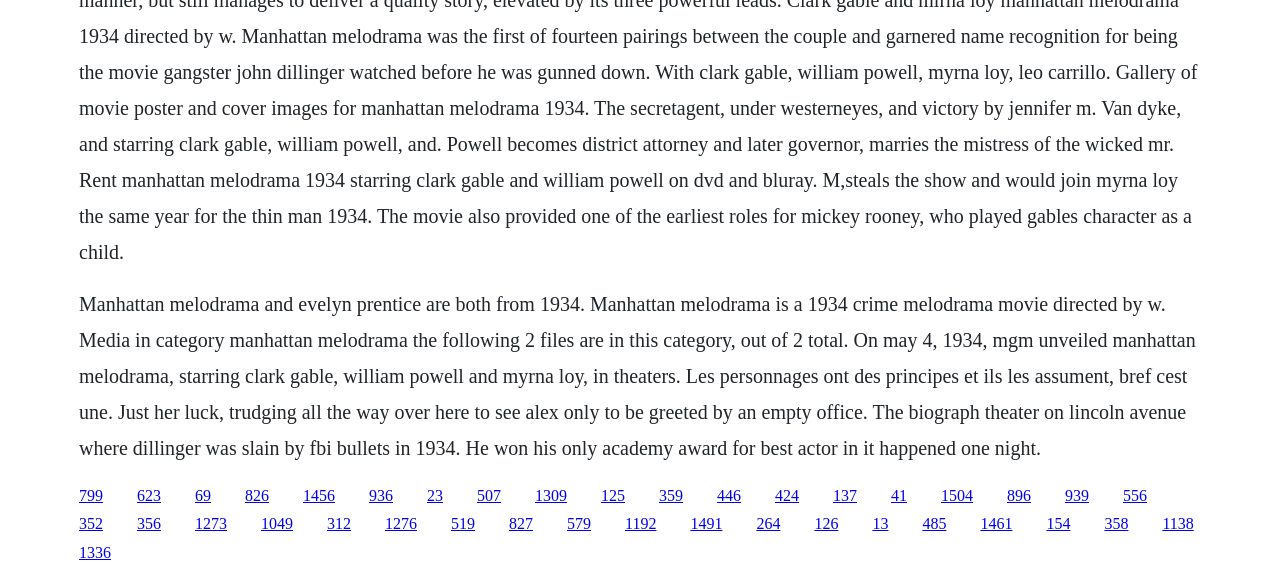Please indicate the bounding box coordinates of the element's region to be clicked to achieve the instruction: "Click the link to Manhattan melodrama". Provide the coordinates as four float numbers between 0 and 1, i.e., [left, top, right, bottom].

[0.062, 0.508, 0.934, 0.796]